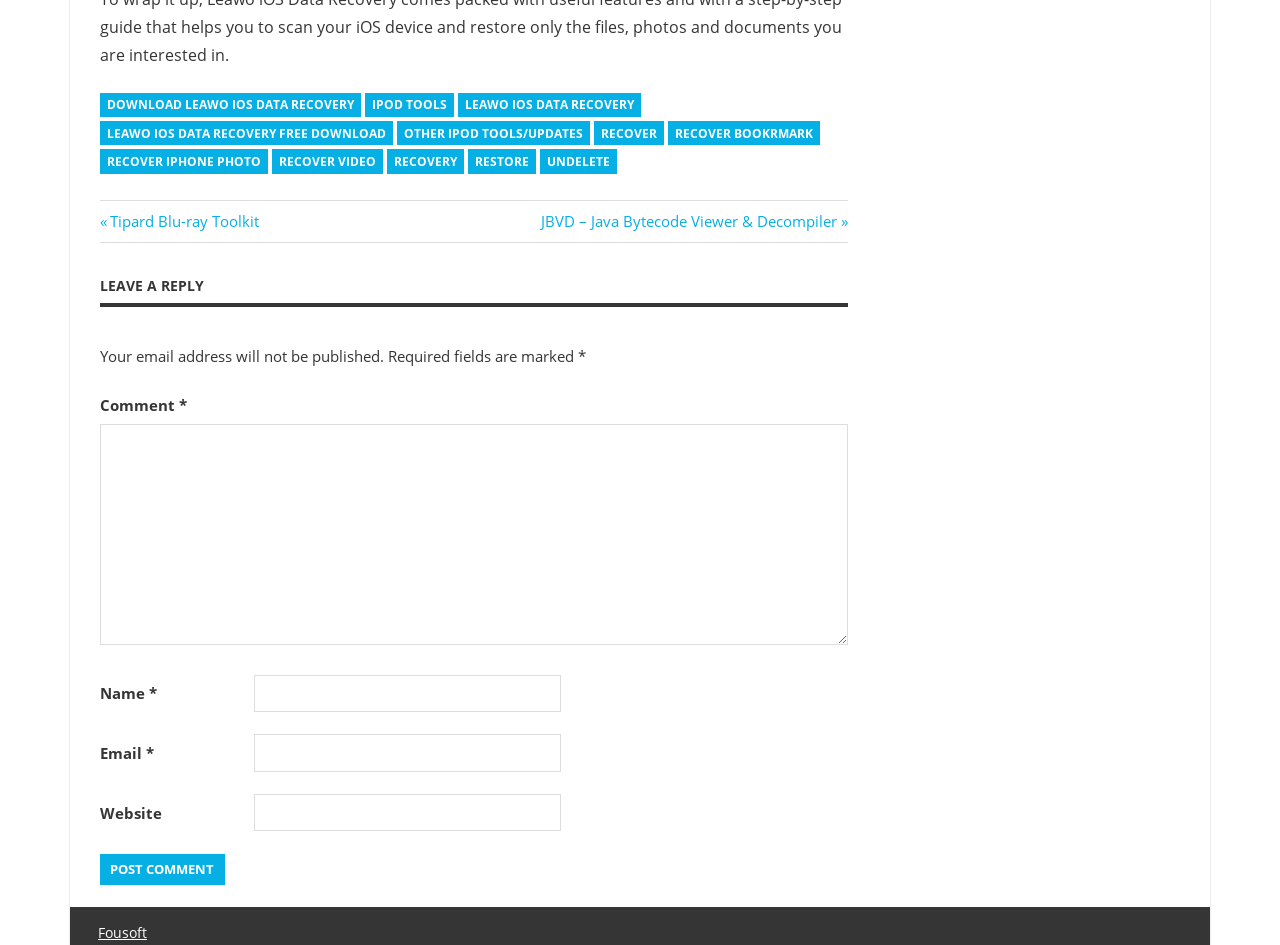Use a single word or phrase to answer the following:
What information is required to leave a reply?

Name, Email, Comment